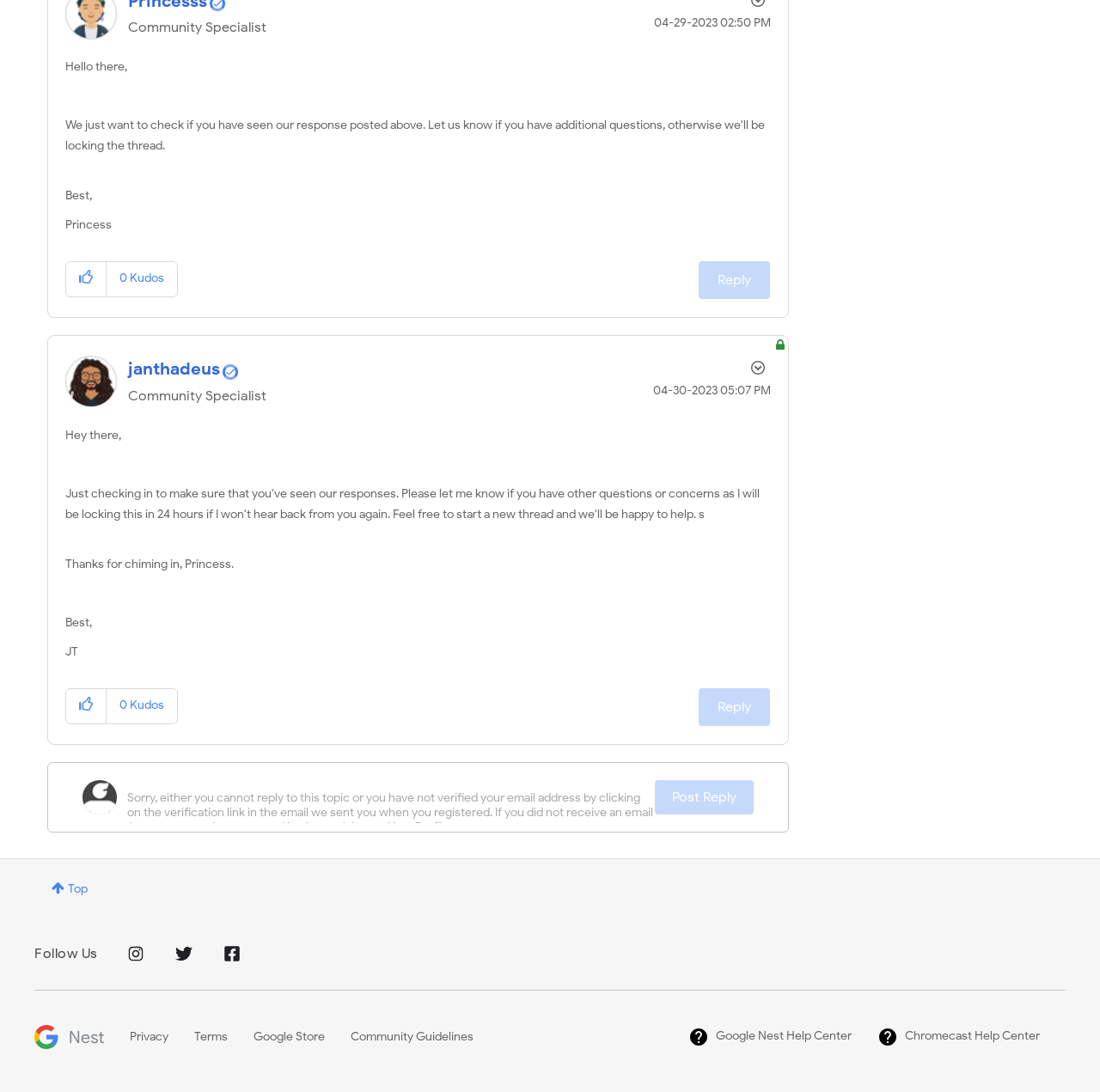Find the bounding box coordinates for the element described here: "Privacy Policy".

None